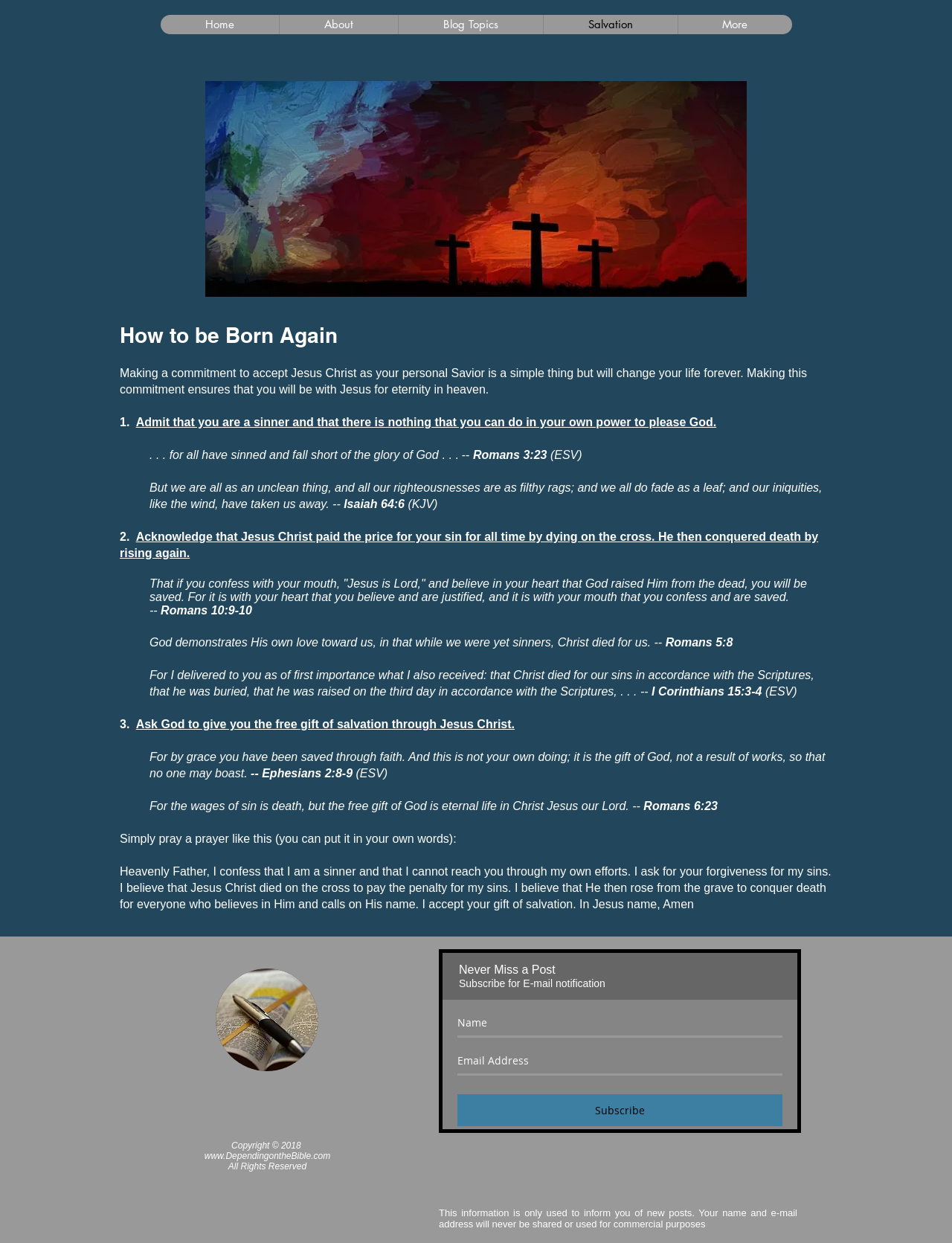Pinpoint the bounding box coordinates of the element that must be clicked to accomplish the following instruction: "Click on the 'Subscribe' button". The coordinates should be in the format of four float numbers between 0 and 1, i.e., [left, top, right, bottom].

[0.48, 0.881, 0.822, 0.906]